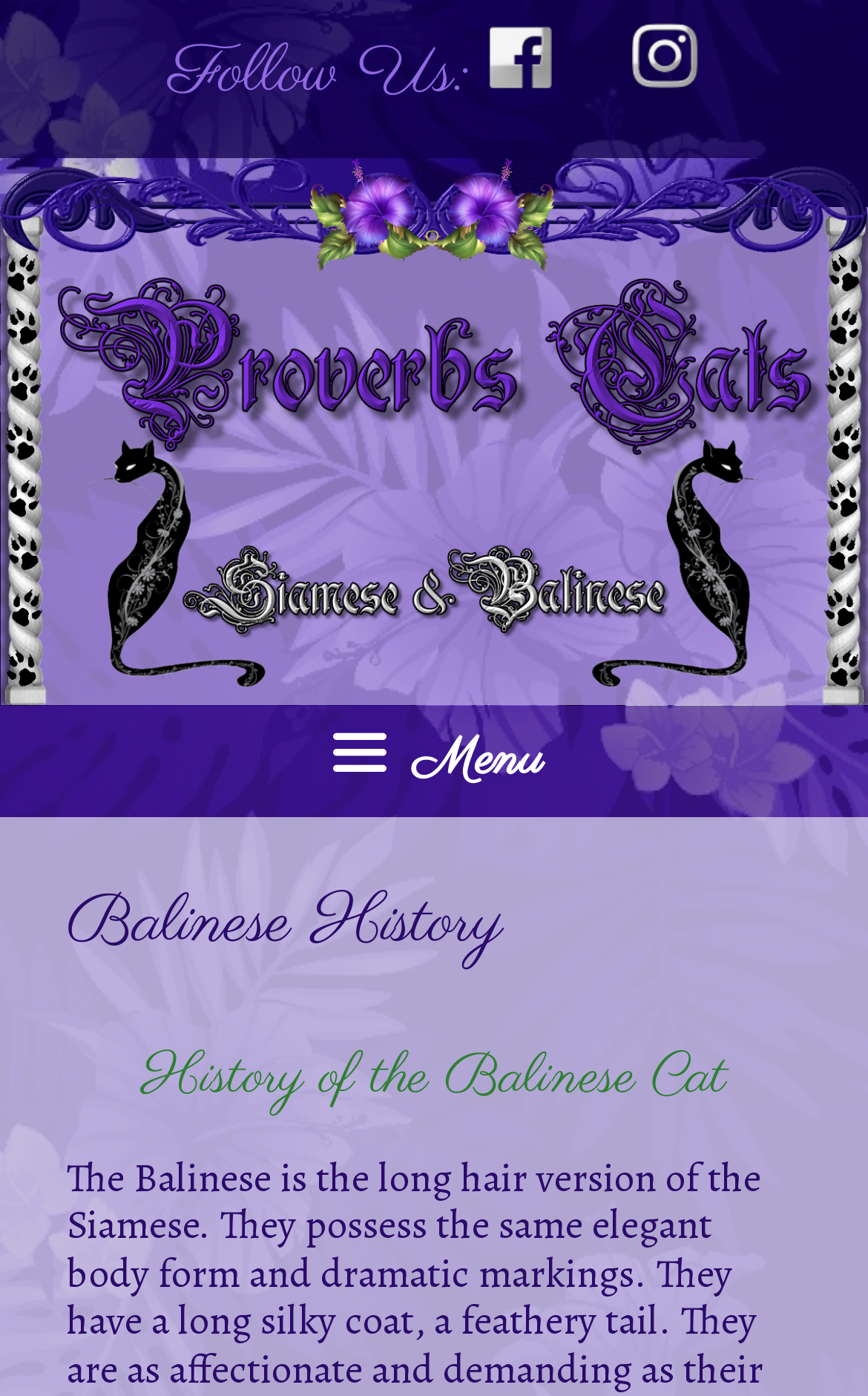Refer to the image and answer the question with as much detail as possible: What is the name of the cat breed discussed on this webpage?

Based on the webpage structure, I found a heading element with the text 'History of the Balinese Cat', which suggests that the webpage is about the Balinese cat breed.